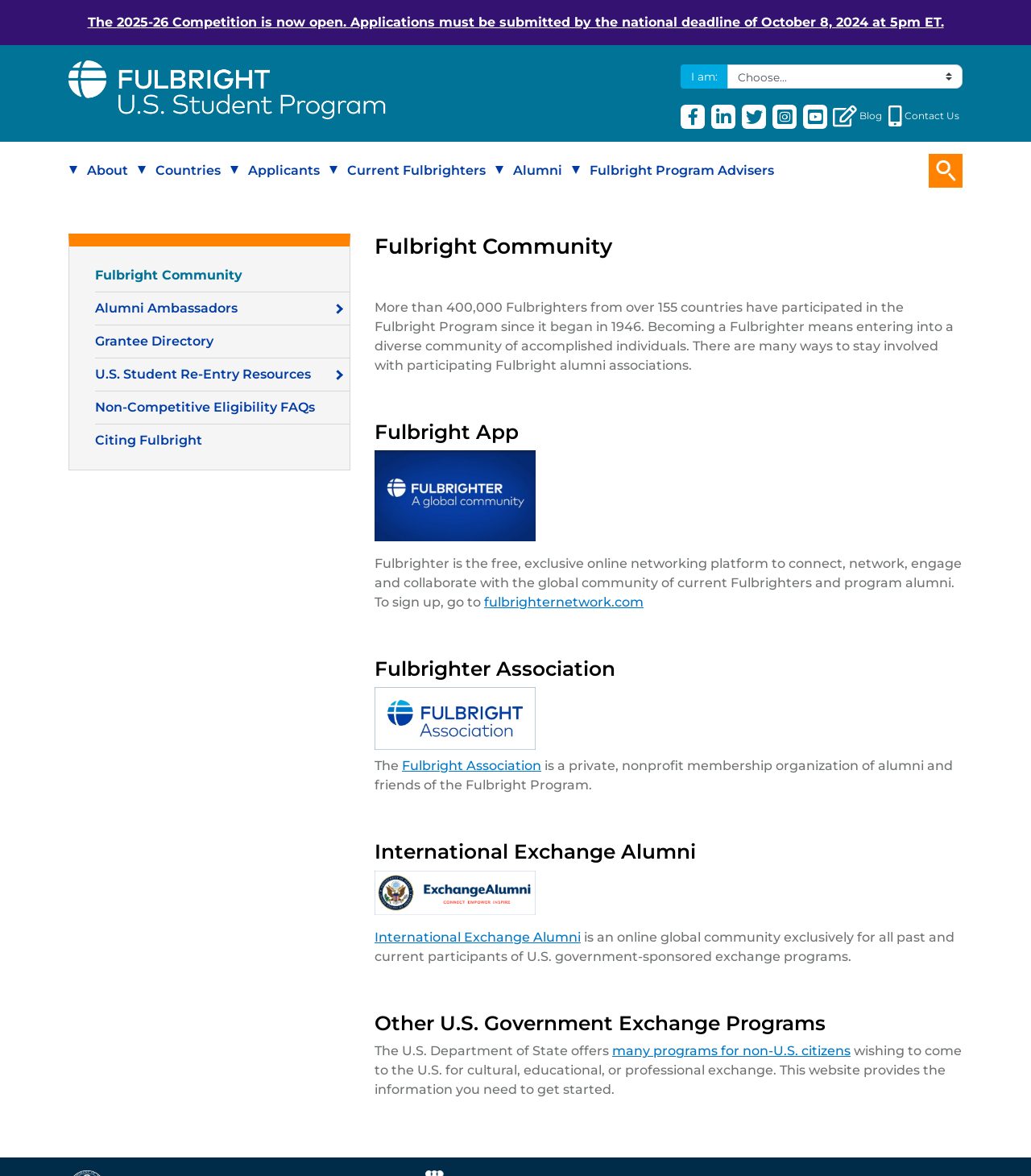Identify the bounding box coordinates for the element you need to click to achieve the following task: "Search for something". The coordinates must be four float values ranging from 0 to 1, formatted as [left, top, right, bottom].

[0.901, 0.131, 0.934, 0.16]